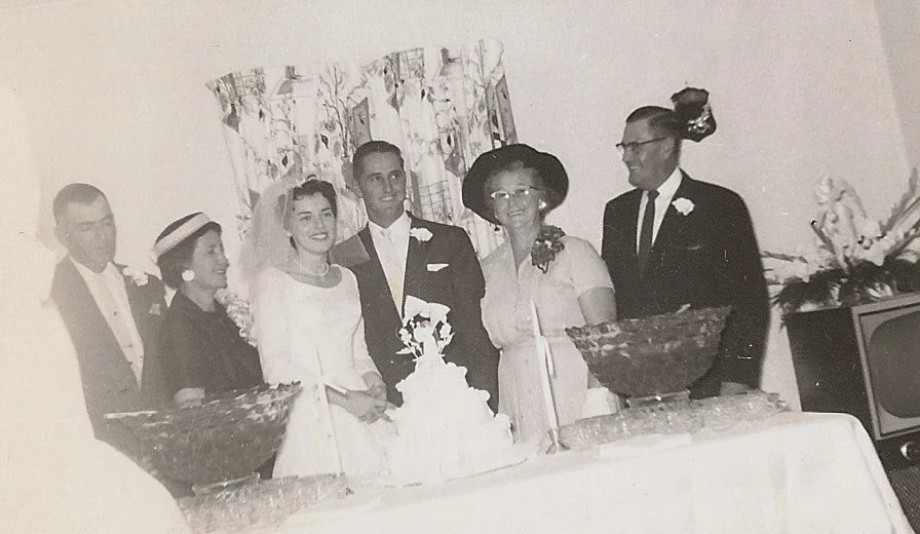Provide a comprehensive description of the image.

This nostalgic black and white photograph captures a joyous moment from a wedding celebration, prominently featuring a newlywed couple at the center of the event. The bride, dressed in a beautiful wedding gown and veil, smiles brightly next to her groom, who is elegantly attired in a tailored suit with a bow tie. Surrounding them are several guests, including a woman in a dark dress with a floral corsage and a man in a tuxedo. On the table before them, a tiered wedding cake stands proudly, accompanied by decorative bowls of punch. The backdrop reveals light-colored curtains, enhancing the festive atmosphere. This image likely commemorates a significant family occasion, symbolizing love, joy, and cherished memories among relatives and friends.